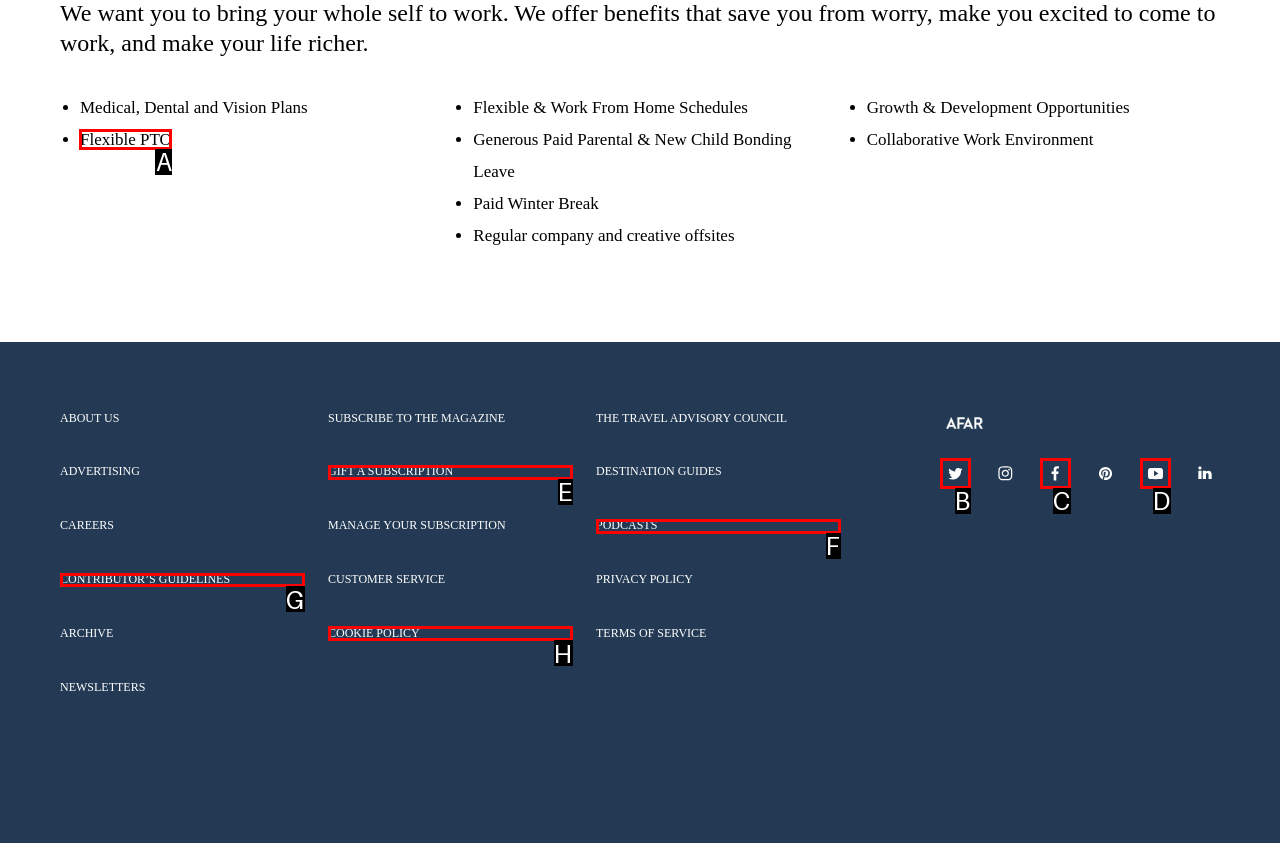Tell me which letter corresponds to the UI element that will allow you to learn about flexible pto. Answer with the letter directly.

A